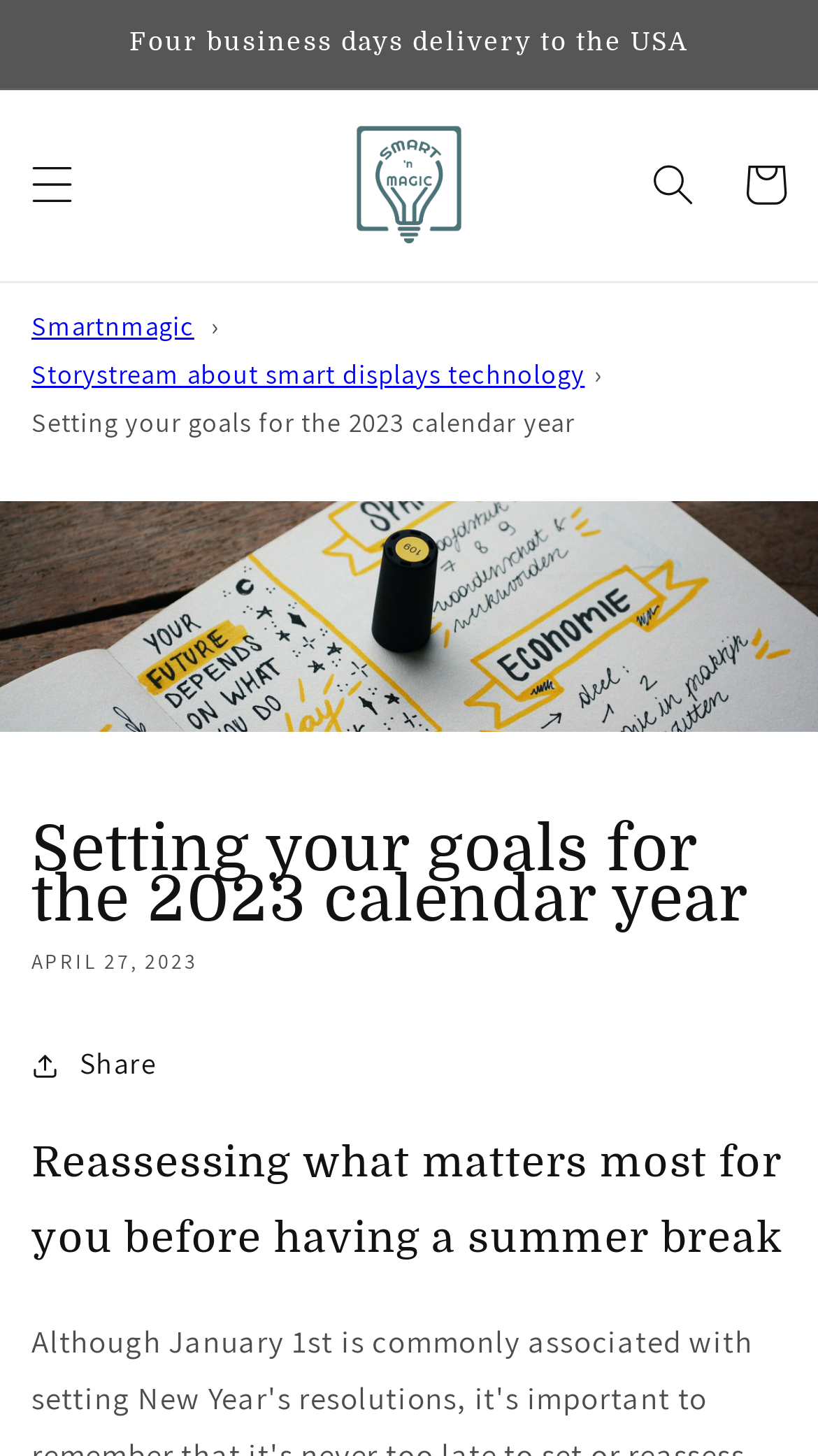Craft a detailed narrative of the webpage's structure and content.

The webpage appears to be an article or blog post titled "Setting your goals for the 2023 calendar year" on the Smartnmagic website. At the top of the page, there is an announcement section with a static text stating "Four business days delivery to the USA". Below this, there is a menu button on the left and a search button on the right. In the center, the website's logo "Smartnmagic" is displayed as an image, accompanied by a link to the website's homepage.

Below the top section, there is a navigation bar with breadcrumbs, showing the hierarchy of the current page. The navigation bar contains links to the website's homepage, a storystream about smart displays technology, and the current article.

The main content of the article is displayed below the navigation bar, with a large image taking up the full width of the page. Above the image, there is a header section with a heading that matches the title of the article. Below the image, there is a time stamp indicating that the article was published on April 27, 2023.

The article's main content is divided into sections, with a heading that reads "Reassessing what matters most for you before having a summer break". There is also a share button on the right side of the page, allowing users to share the article.